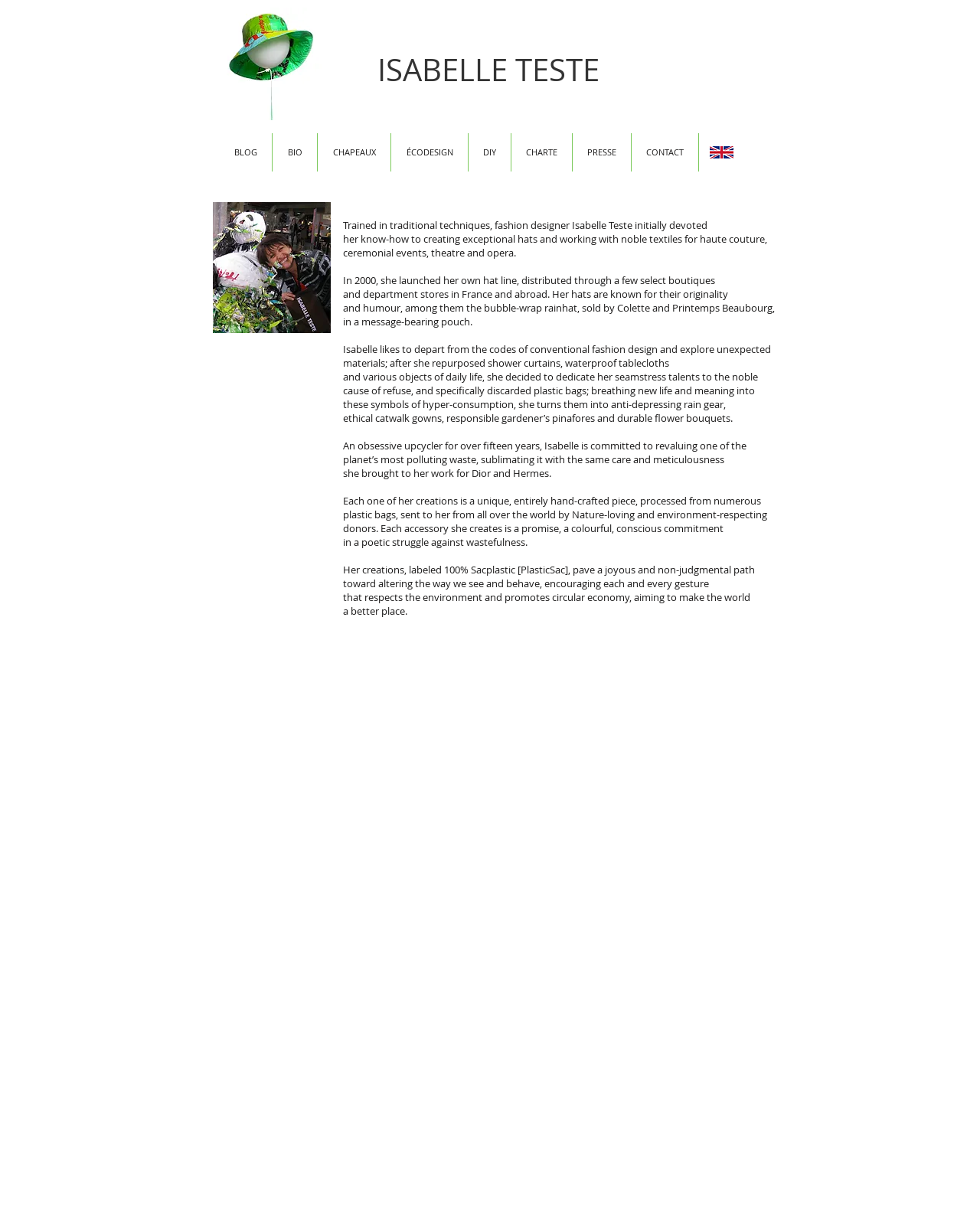Please give a one-word or short phrase response to the following question: 
What is the theme of Isabelle Teste's work?

Sustainability